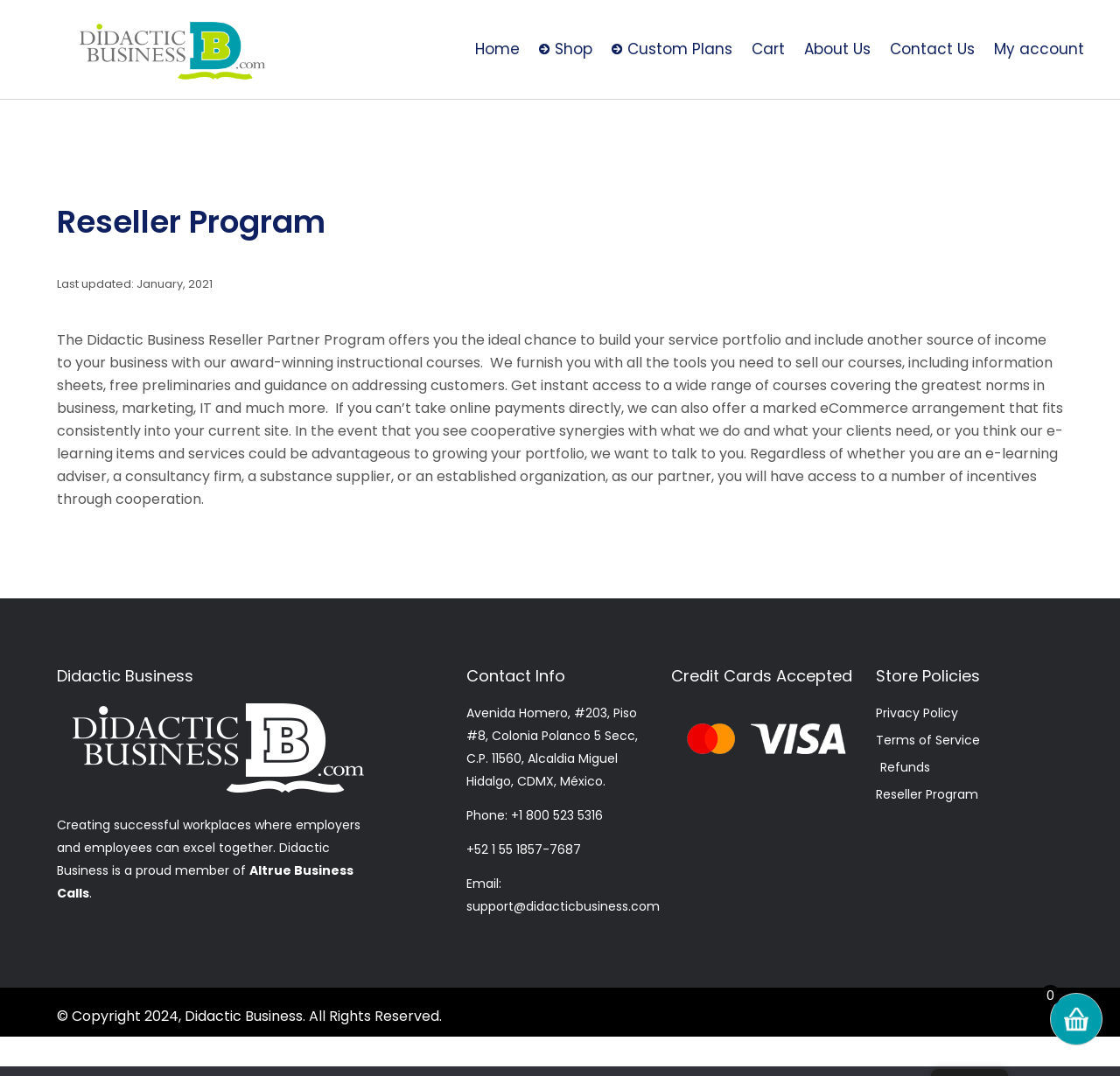What is the name of the program?
Look at the image and construct a detailed response to the question.

The name of the program is mentioned in the heading 'Reseller Program' which is located at the top of the webpage, and also in the text 'The Didactic Business Reseller Partner Program offers you the ideal chance...'.